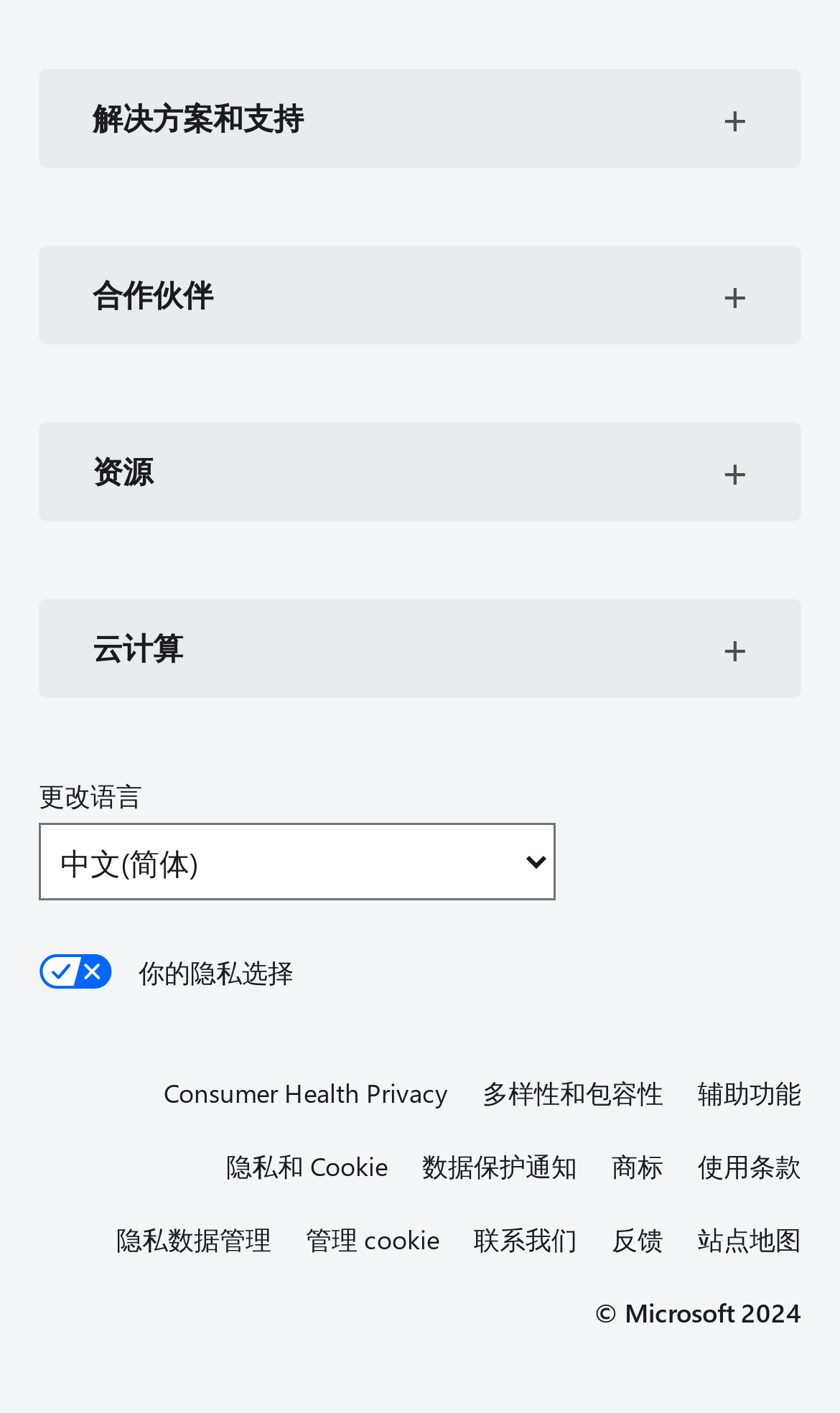Determine the bounding box of the UI component based on this description: "Consumer Health Privacy". The bounding box coordinates should be four float values between 0 and 1, i.e., [left, top, right, bottom].

[0.195, 0.756, 0.533, 0.79]